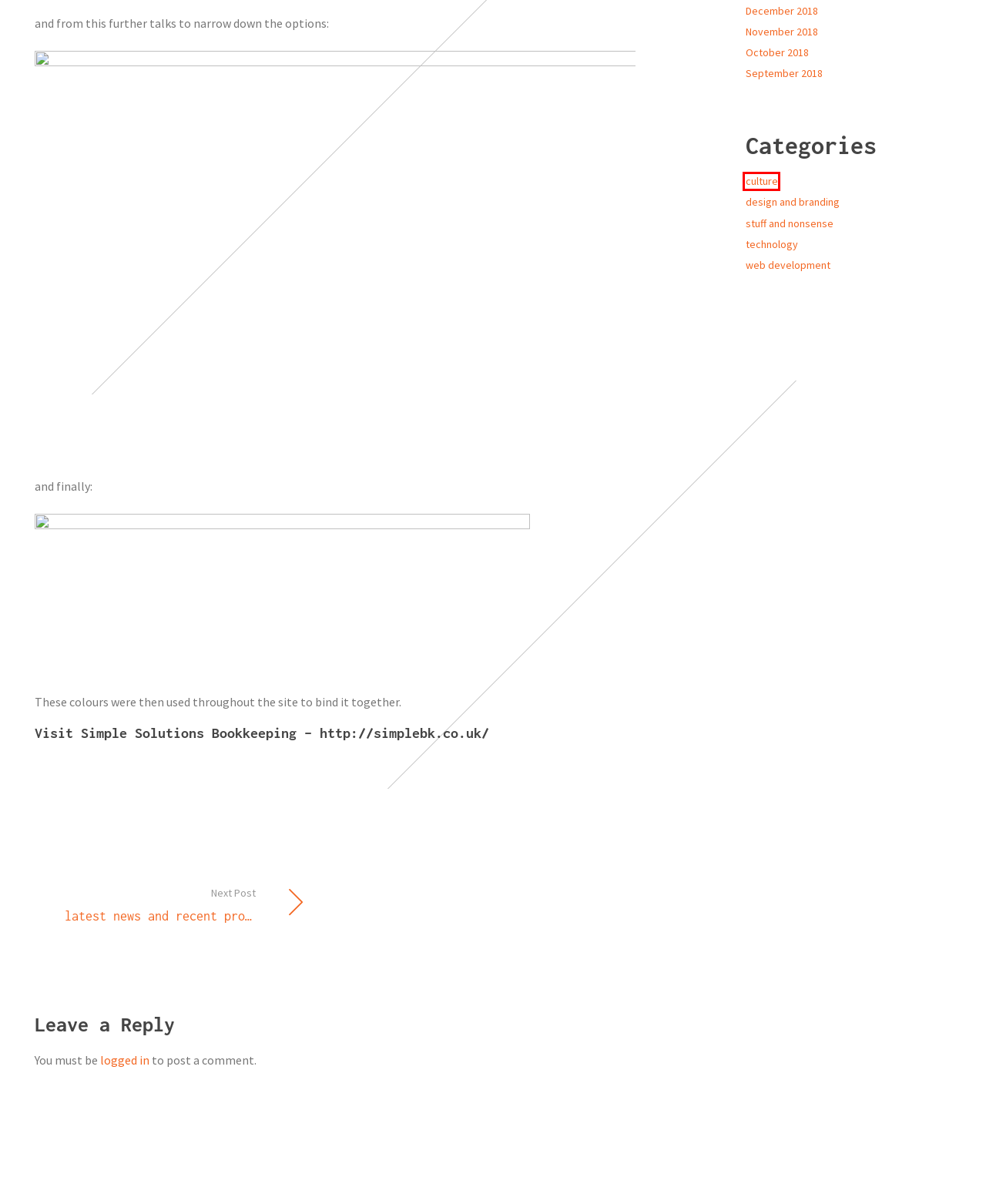Examine the screenshot of a webpage with a red bounding box around an element. Then, select the webpage description that best represents the new page after clicking the highlighted element. Here are the descriptions:
A. culture – dotSquared
B. December 2018 – dotSquared
C. September 2018 – dotSquared
D. Log In ‹ dotSquared — WordPress
E. technology – dotSquared
F. October 2018 – dotSquared
G. stuff and nonsense – dotSquared
H. November 2018 – dotSquared

A